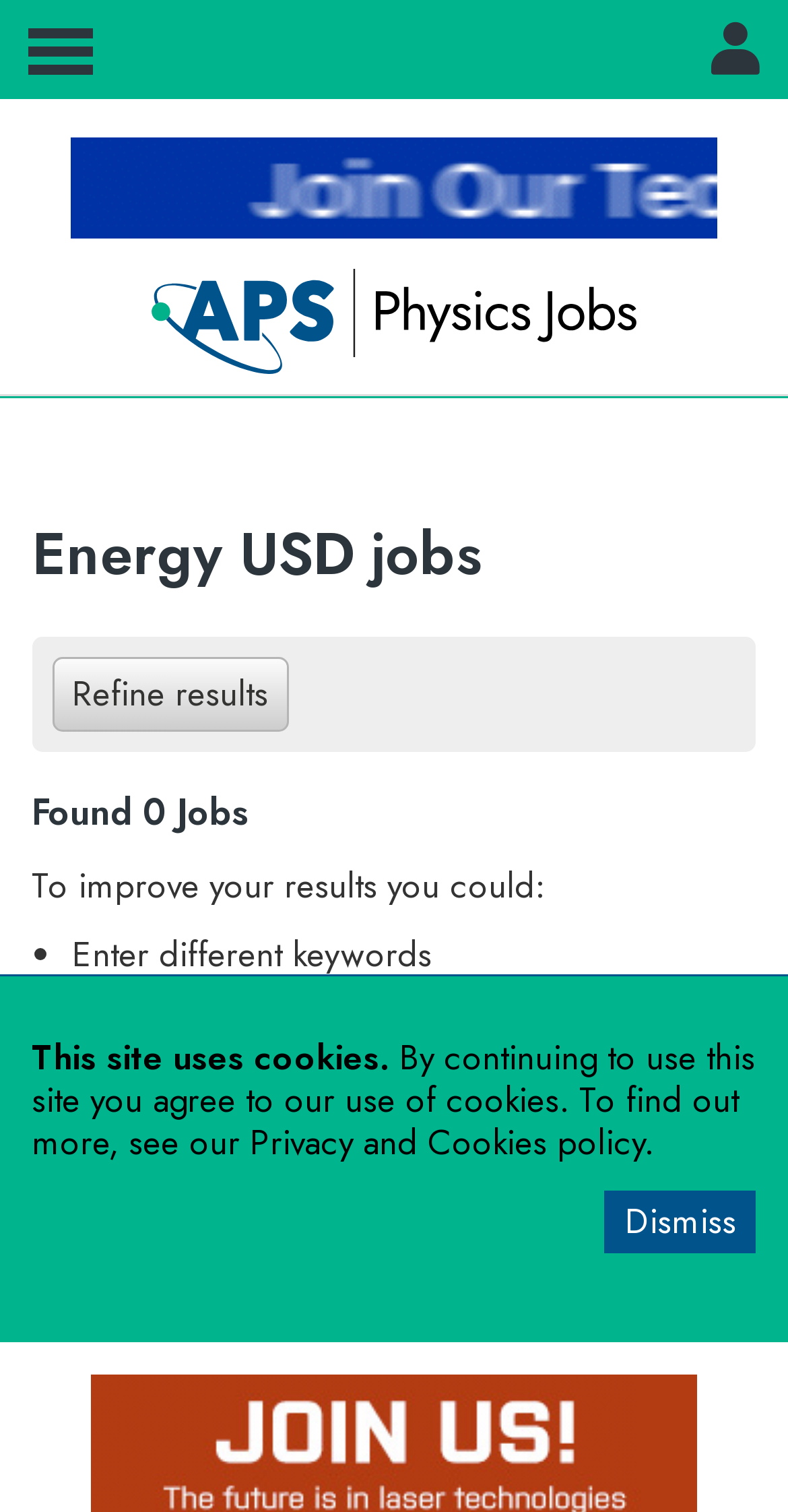Identify the bounding box coordinates of the element that should be clicked to fulfill this task: "Contact Us". The coordinates should be provided as four float numbers between 0 and 1, i.e., [left, top, right, bottom].

None